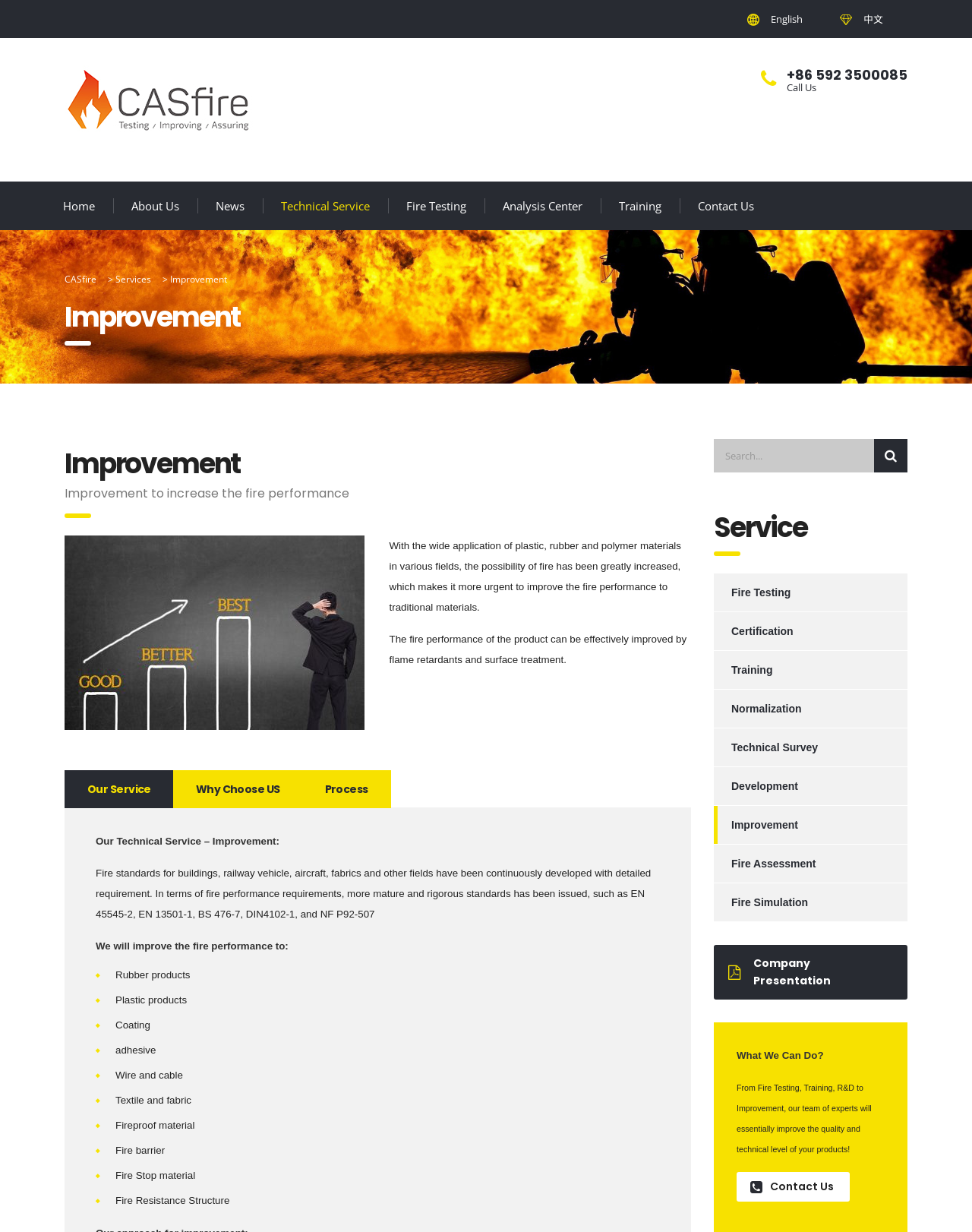Determine the bounding box coordinates of the area to click in order to meet this instruction: "View 'Best of the South West celebrate in Exeter Great Hall'".

None